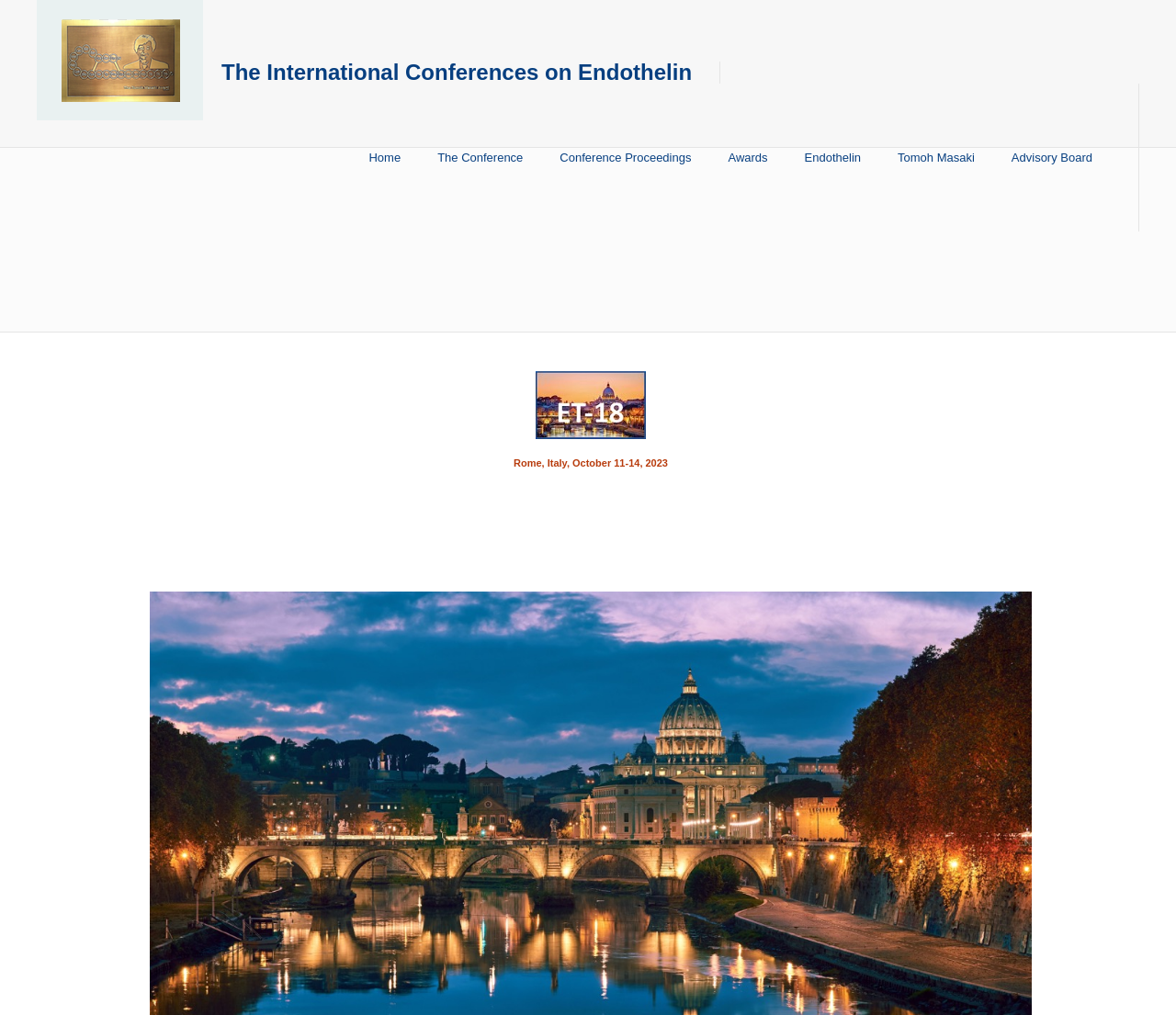Can you pinpoint the bounding box coordinates for the clickable element required for this instruction: "view conference proceedings"? The coordinates should be four float numbers between 0 and 1, i.e., [left, top, right, bottom].

[0.468, 0.142, 0.596, 0.168]